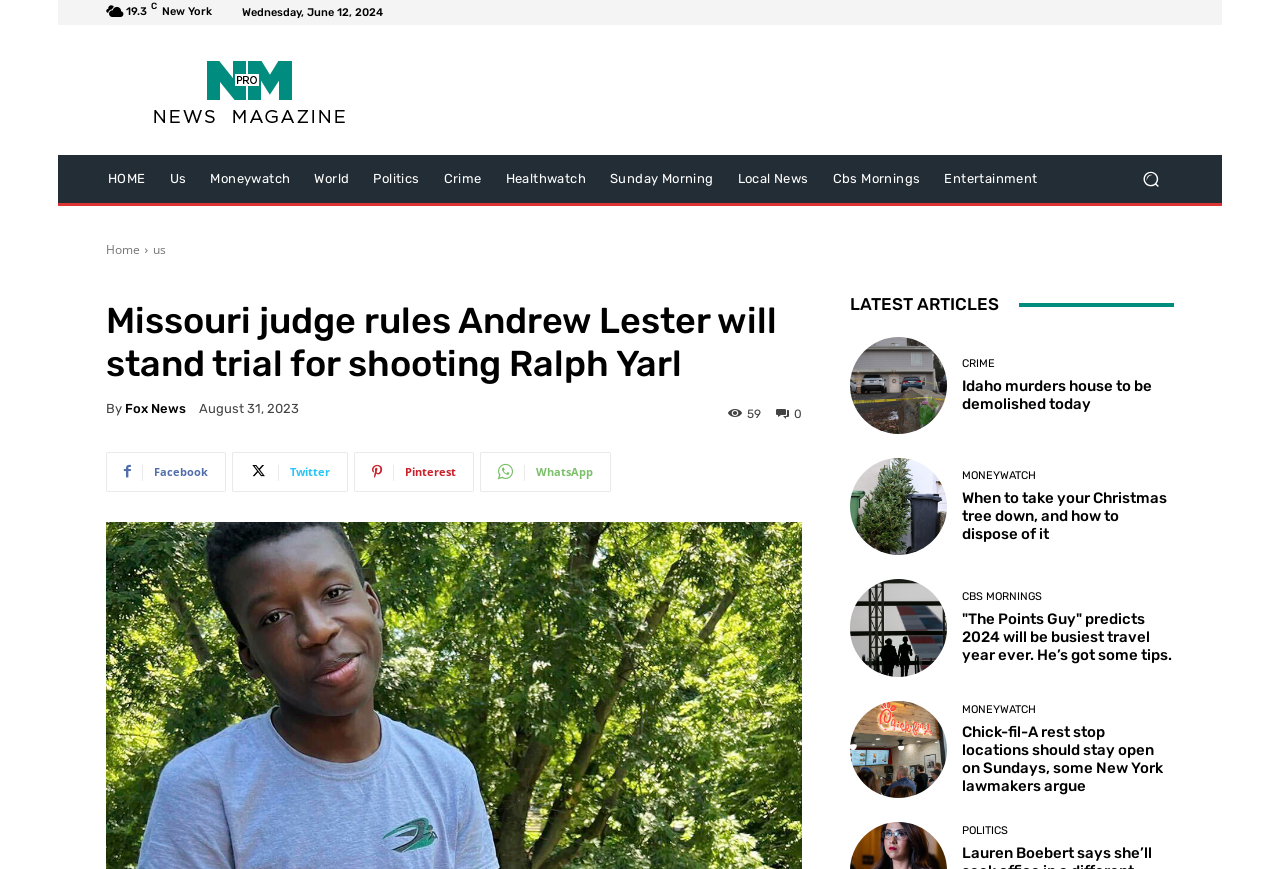Specify the bounding box coordinates for the region that must be clicked to perform the given instruction: "Click the 'POLITICS' link".

[0.752, 0.949, 0.788, 0.962]